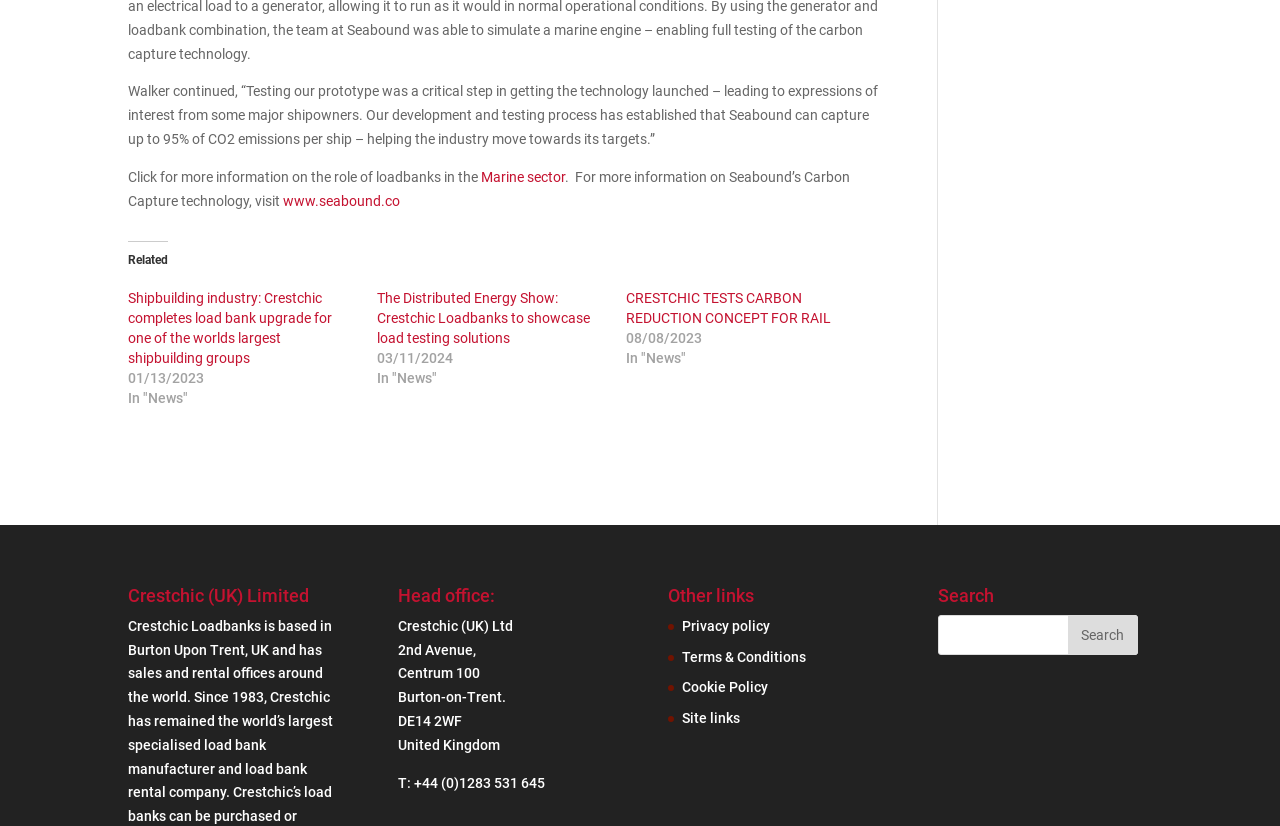Find the bounding box coordinates for the element described here: "Cookie Policy".

[0.533, 0.822, 0.6, 0.842]